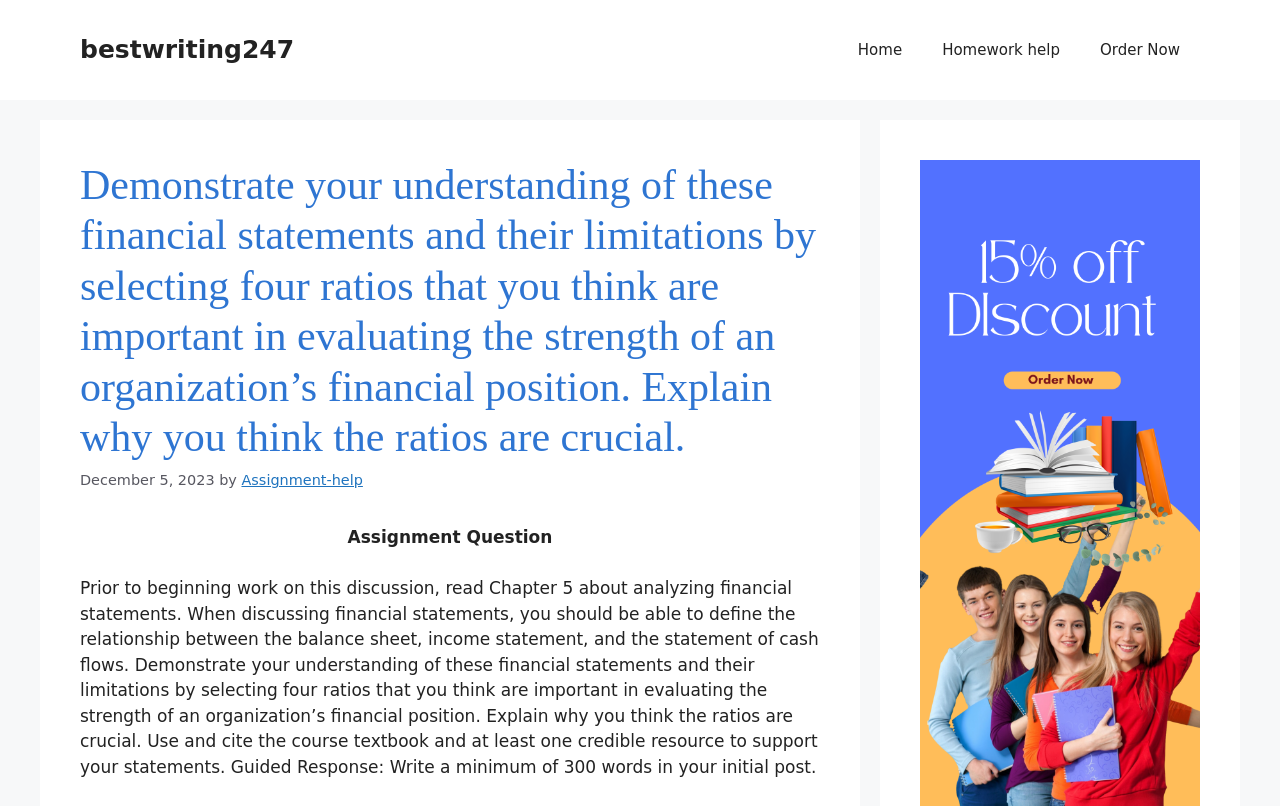Reply to the question with a single word or phrase:
How many financial statements are mentioned in the assignment question?

3